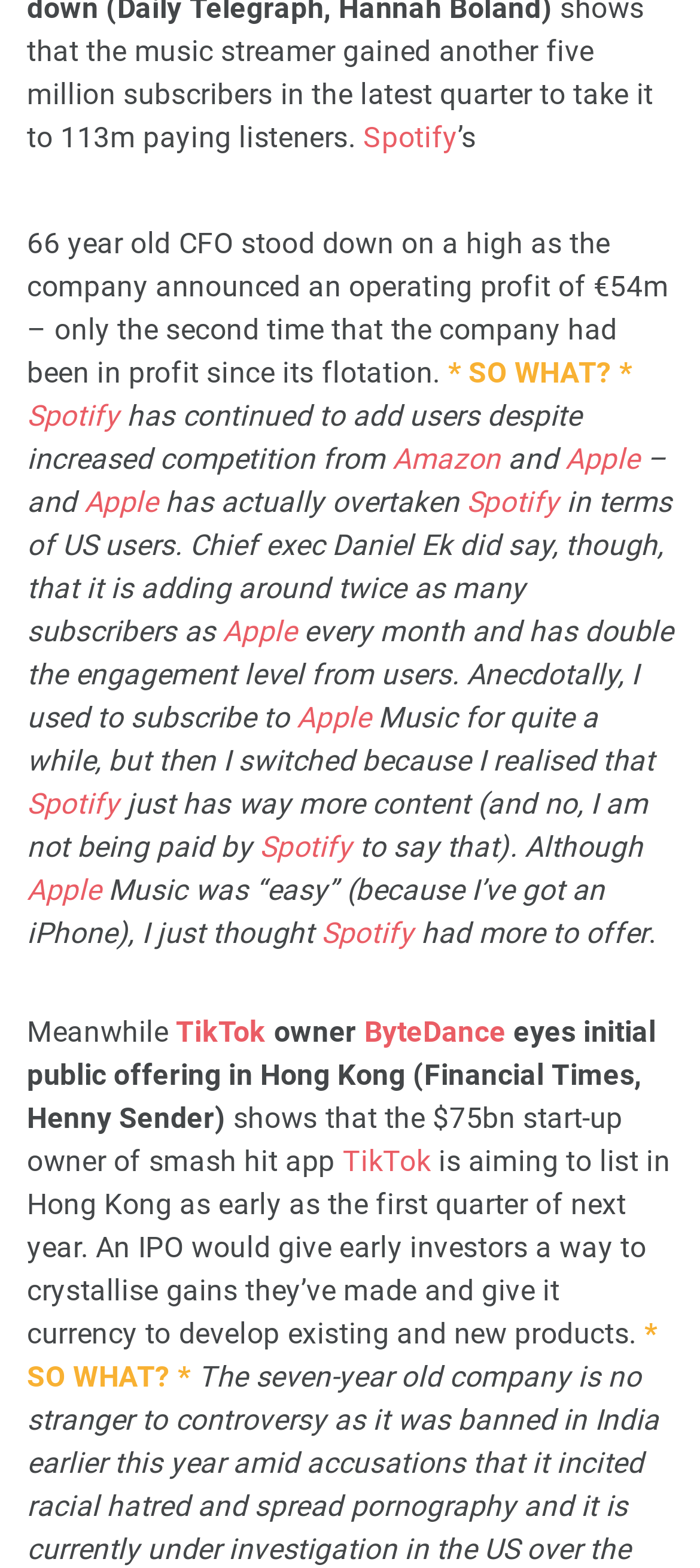Determine the bounding box coordinates of the clickable area required to perform the following instruction: "Click on Spotify". The coordinates should be represented as four float numbers between 0 and 1: [left, top, right, bottom].

[0.519, 0.076, 0.654, 0.098]